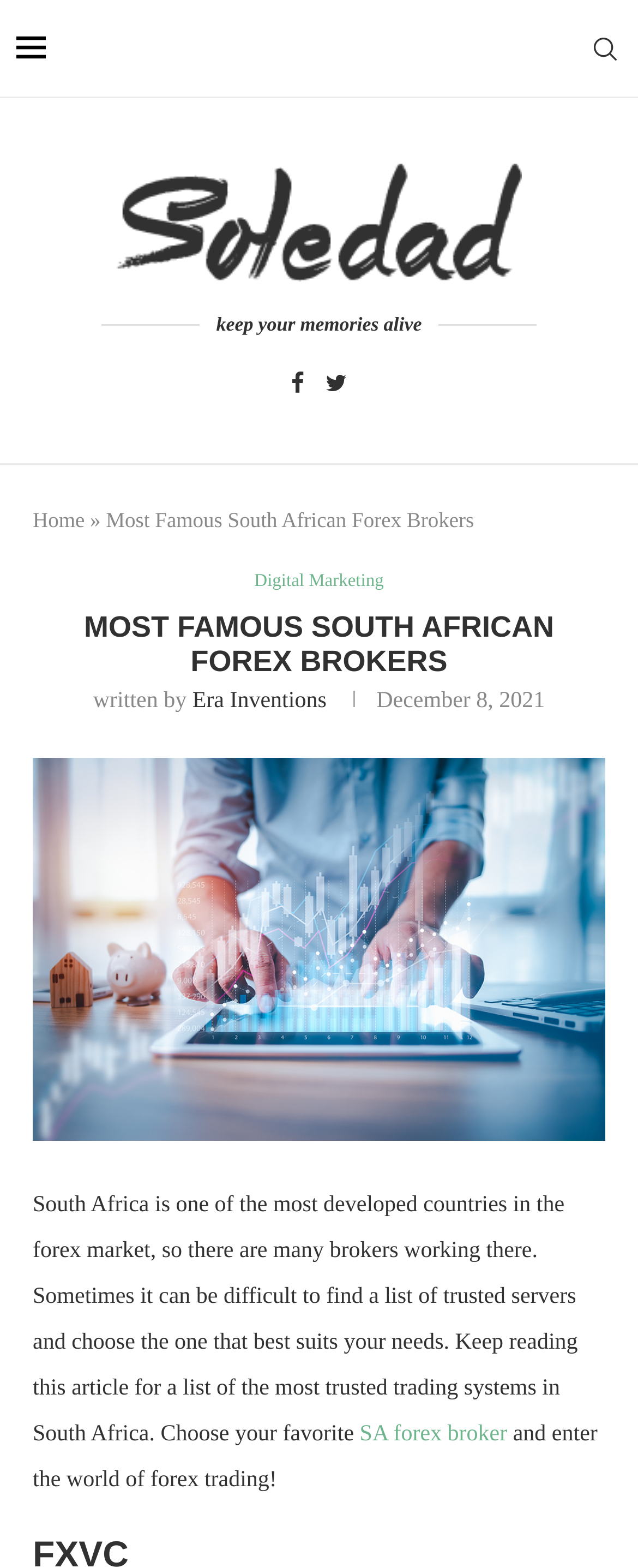Please indicate the bounding box coordinates of the element's region to be clicked to achieve the instruction: "Go to the Home page". Provide the coordinates as four float numbers between 0 and 1, i.e., [left, top, right, bottom].

[0.051, 0.324, 0.133, 0.339]